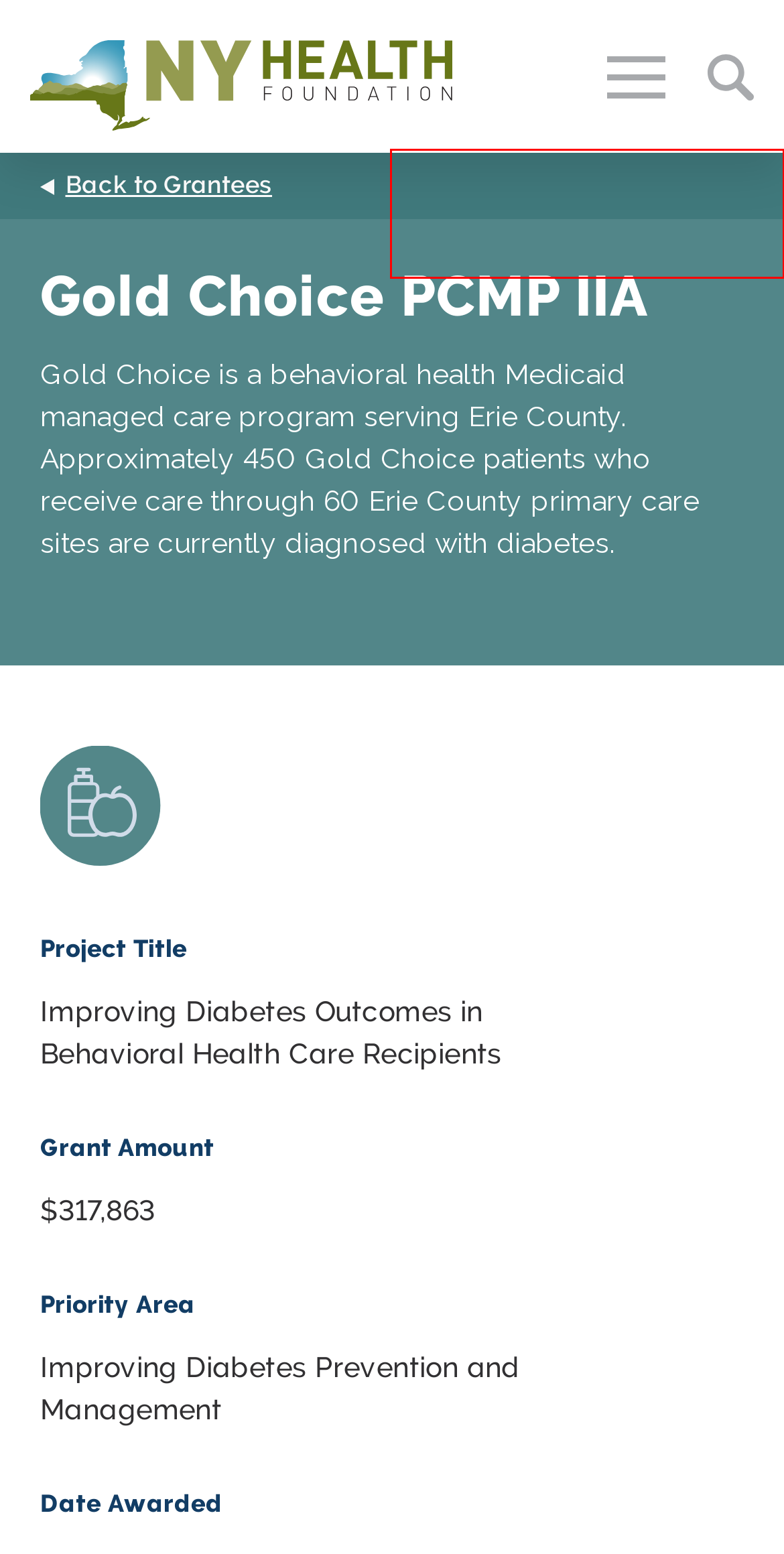You have a screenshot of a webpage with a red rectangle bounding box around an element. Identify the best matching webpage description for the new page that appears after clicking the element in the bounding box. The descriptions are:
A. Our Grantees - New York Health Foundation
B. New York Health Foundation (NYHealth)
C. Apply for Funding - New York Health Foundation
D. Our Biggest Wins - New York Health Foundation
E. Resources - New York Health Foundation
F. Grant Outcomes - New York Health Foundation
G. What We Do - New York Health Foundation
H. What We Fund - New York Health Foundation

E